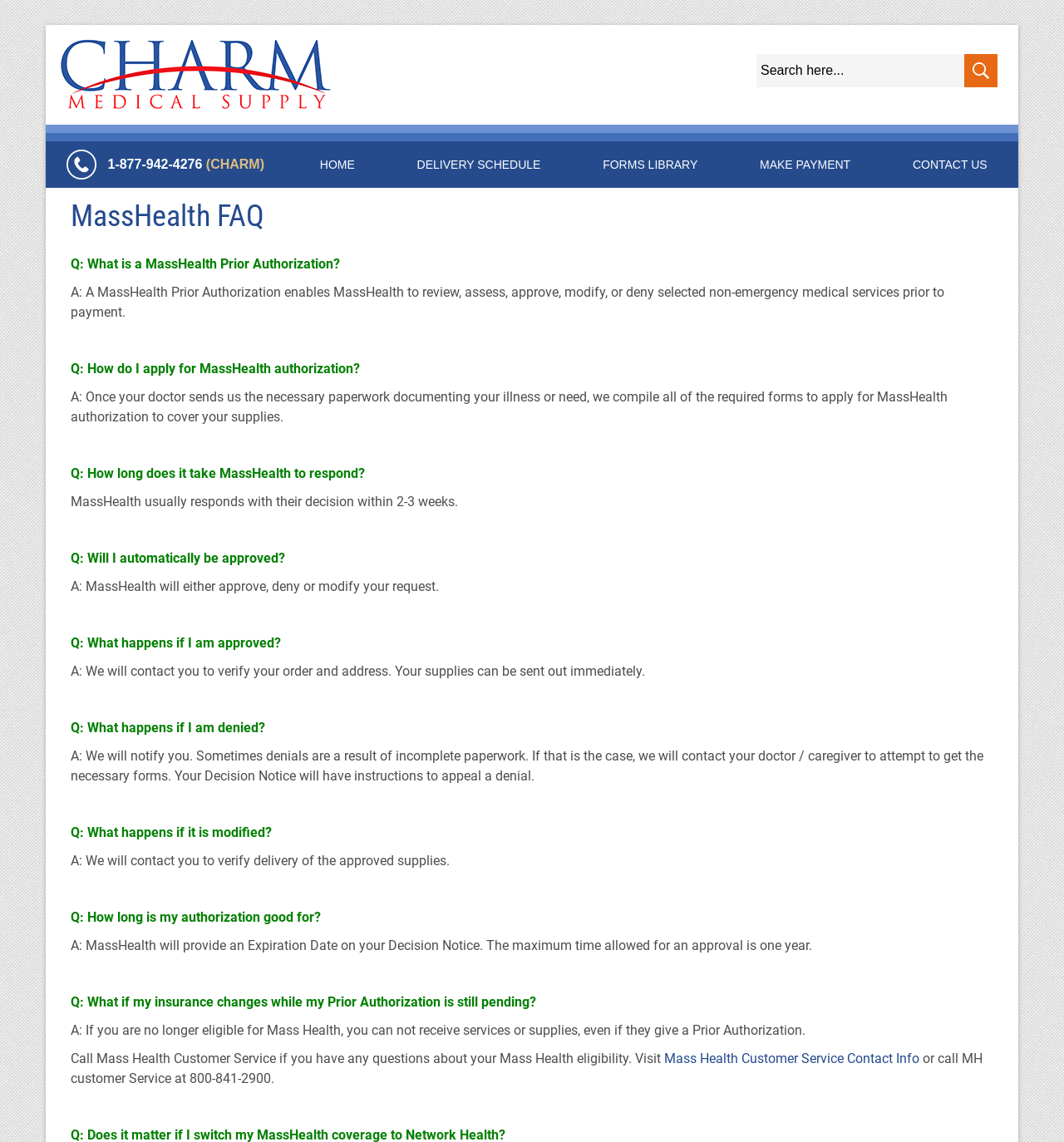Using the webpage screenshot and the element description Make Payment, determine the bounding box coordinates. Specify the coordinates in the format (top-left x, top-left y, bottom-right x, bottom-right y) with values ranging from 0 to 1.

[0.685, 0.13, 0.829, 0.159]